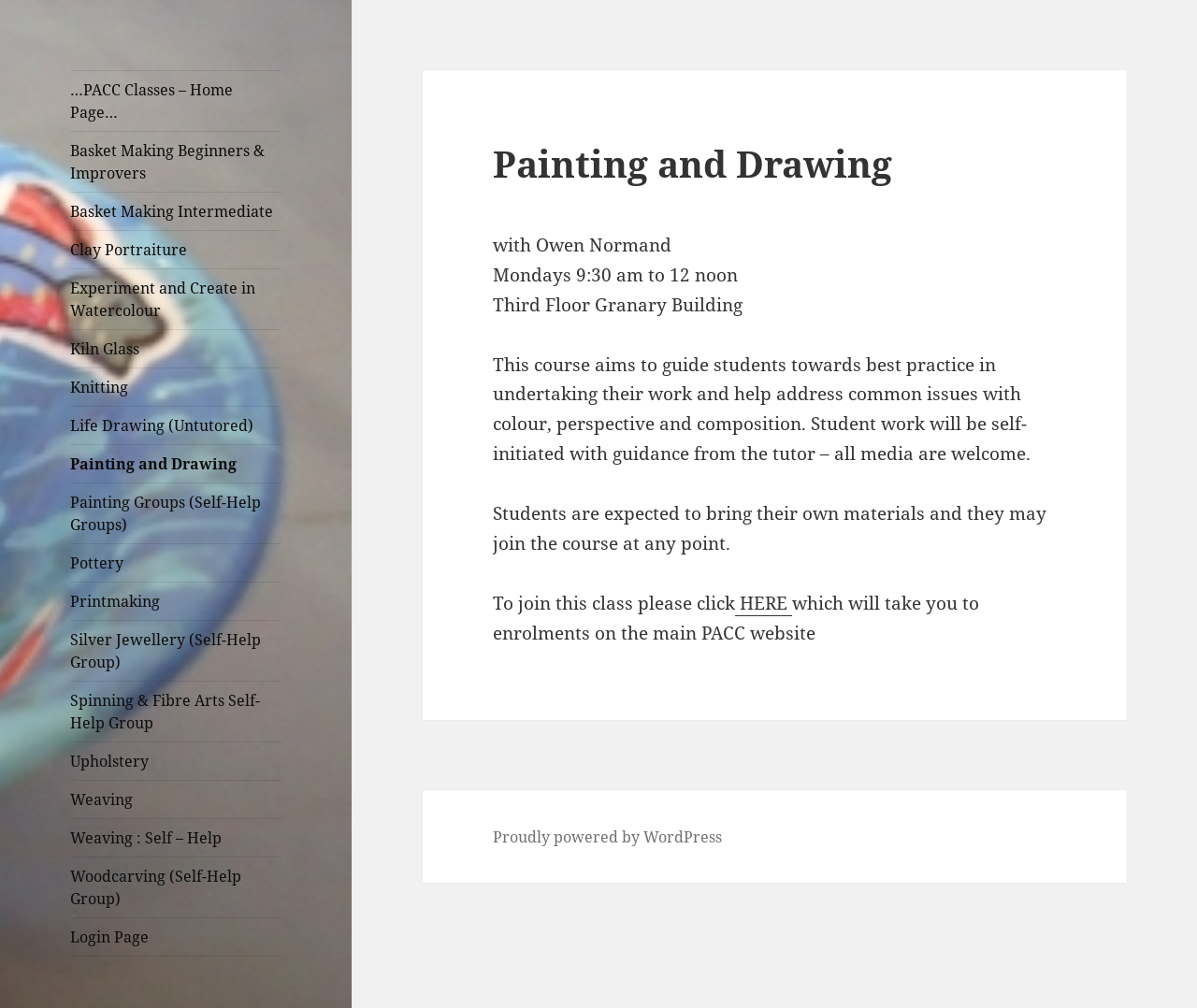Please identify the bounding box coordinates of the clickable area that will fulfill the following instruction: "View the PACC website powered by WordPress". The coordinates should be in the format of four float numbers between 0 and 1, i.e., [left, top, right, bottom].

[0.412, 0.82, 0.603, 0.841]